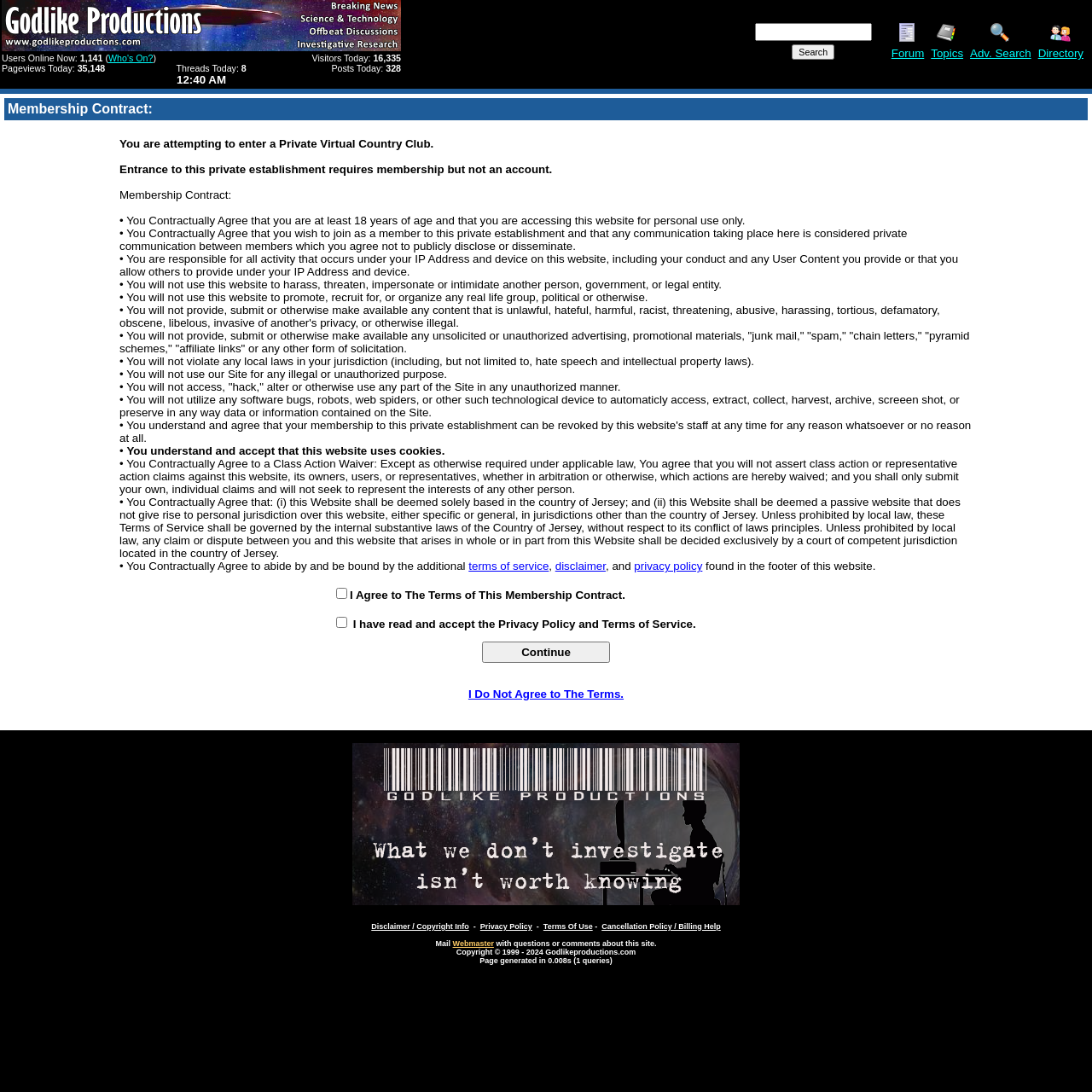Answer the question using only one word or a concise phrase: What is the purpose of this website?

Private Virtual Country Club